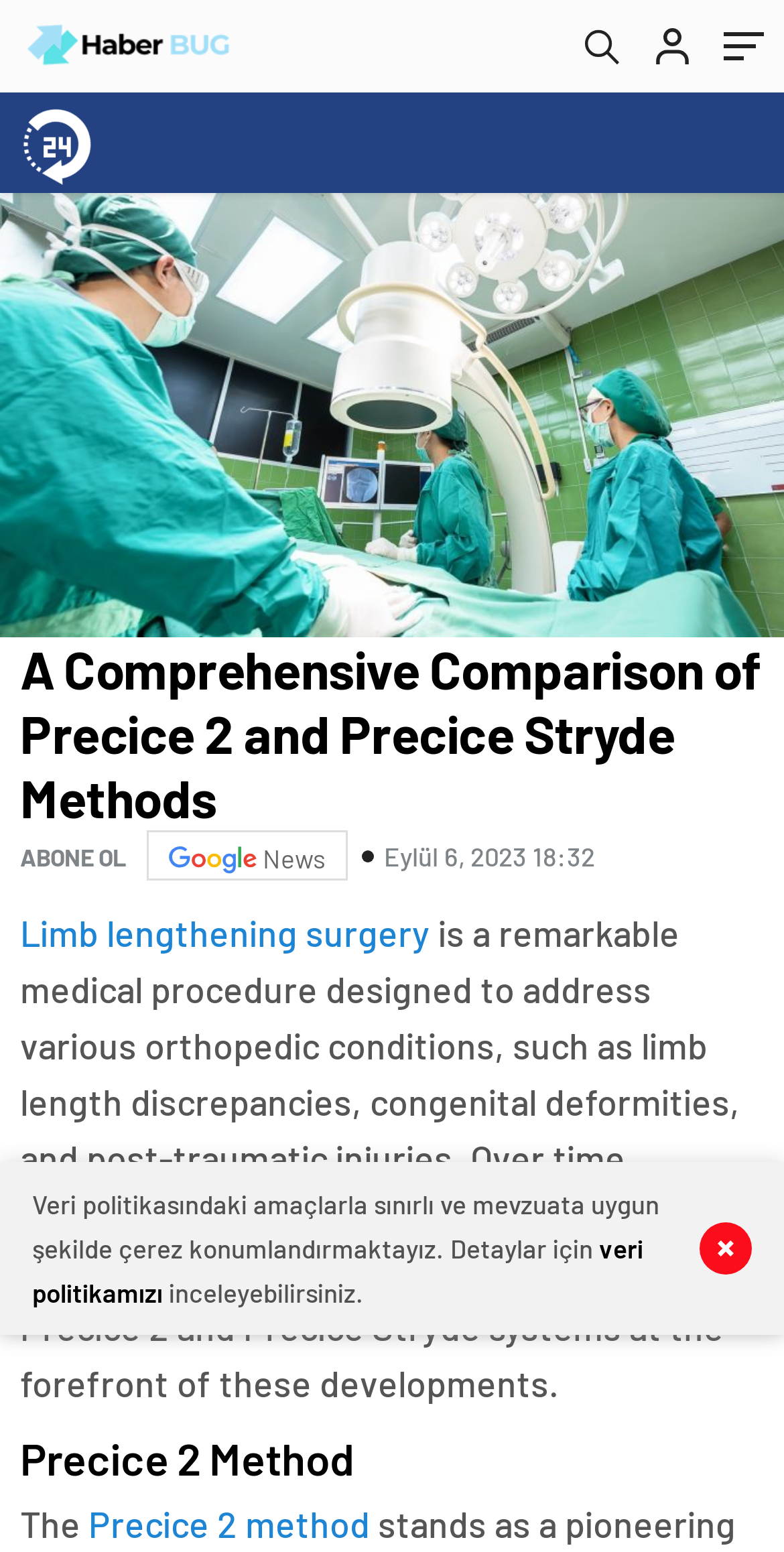Identify the bounding box coordinates of the part that should be clicked to carry out this instruction: "Check the details of Haber Bug".

[0.026, 0.006, 0.34, 0.054]